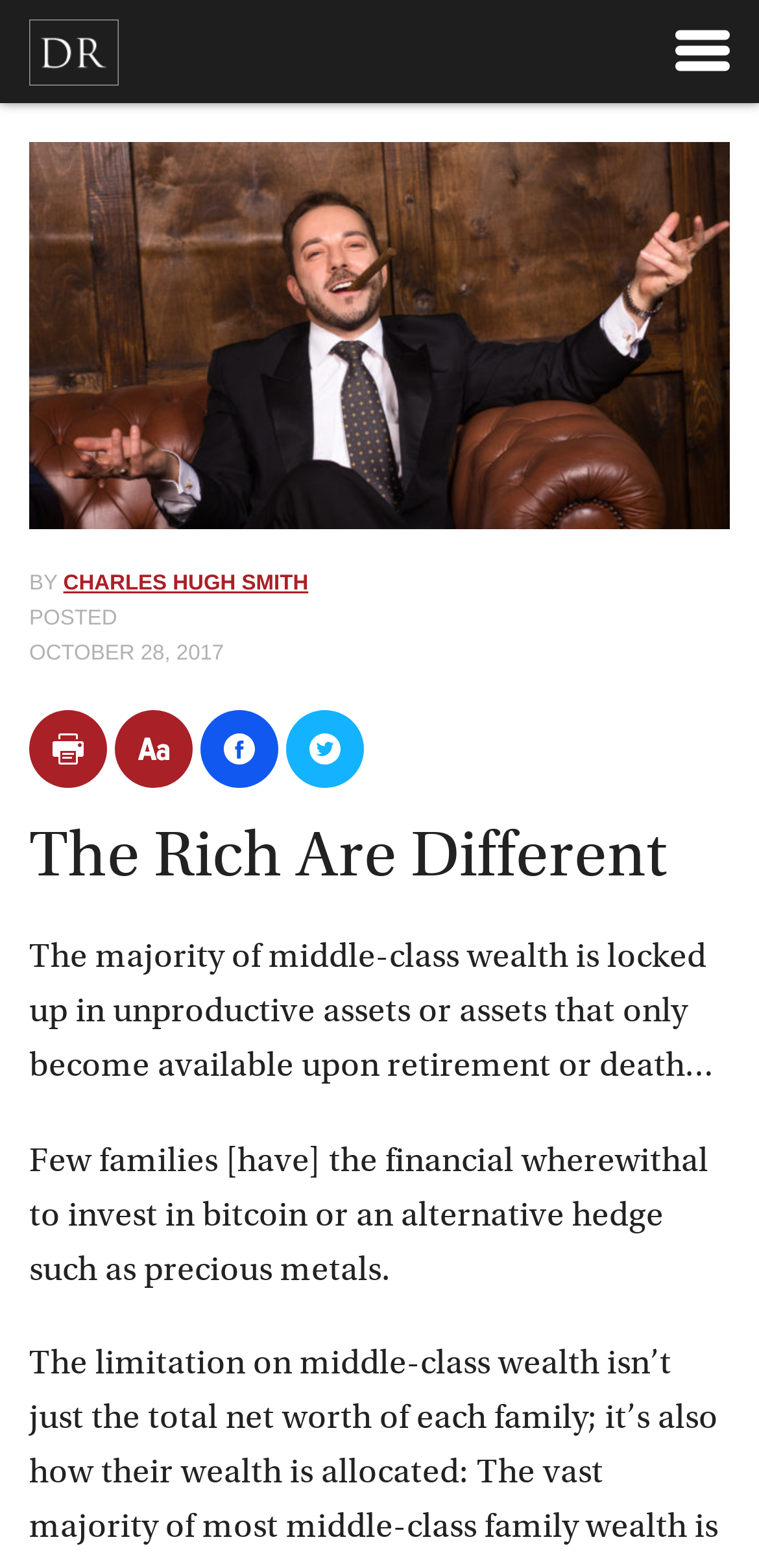Given the element description: "Charles Hugh Smith", predict the bounding box coordinates of this UI element. The coordinates must be four float numbers between 0 and 1, given as [left, top, right, bottom].

[0.083, 0.365, 0.406, 0.38]